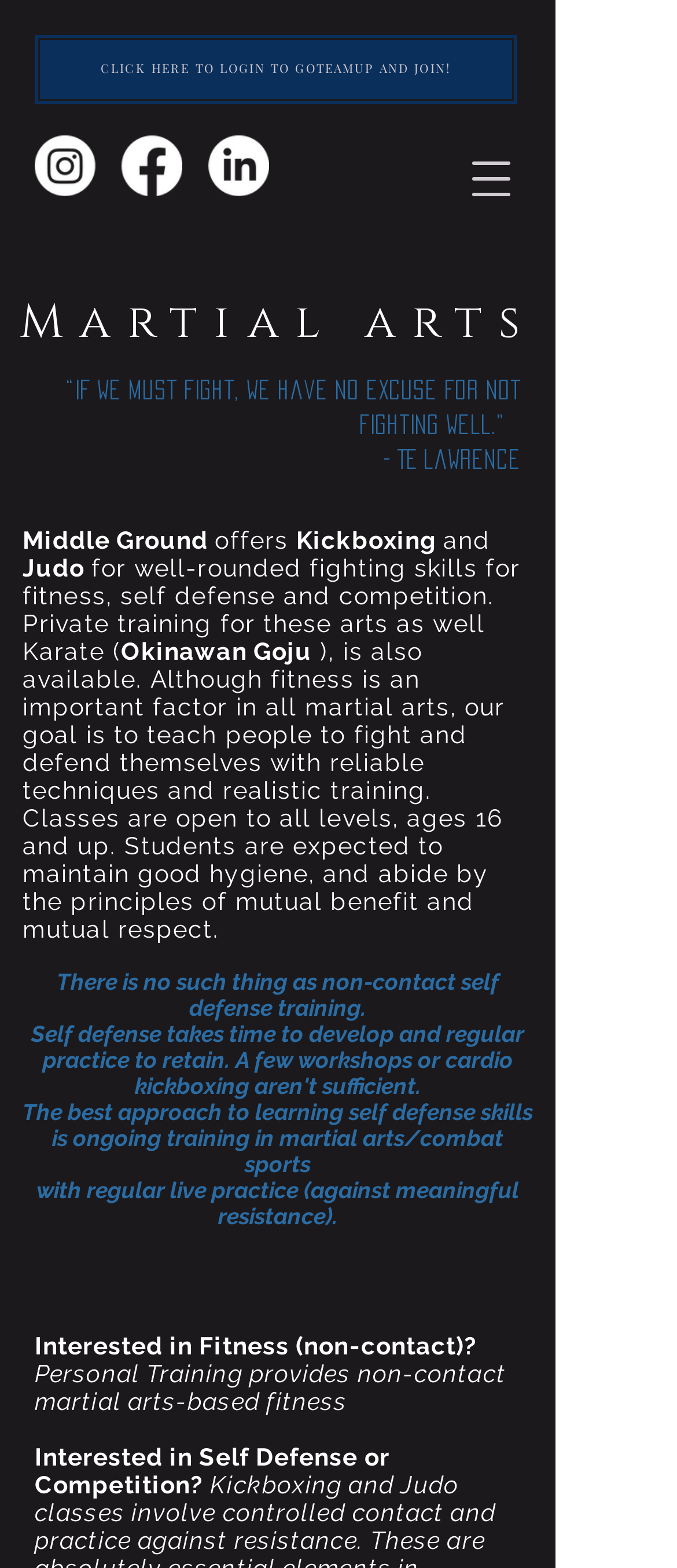What is the goal of teaching martial arts?
Using the information from the image, give a concise answer in one word or a short phrase.

To teach people to fight and defend themselves